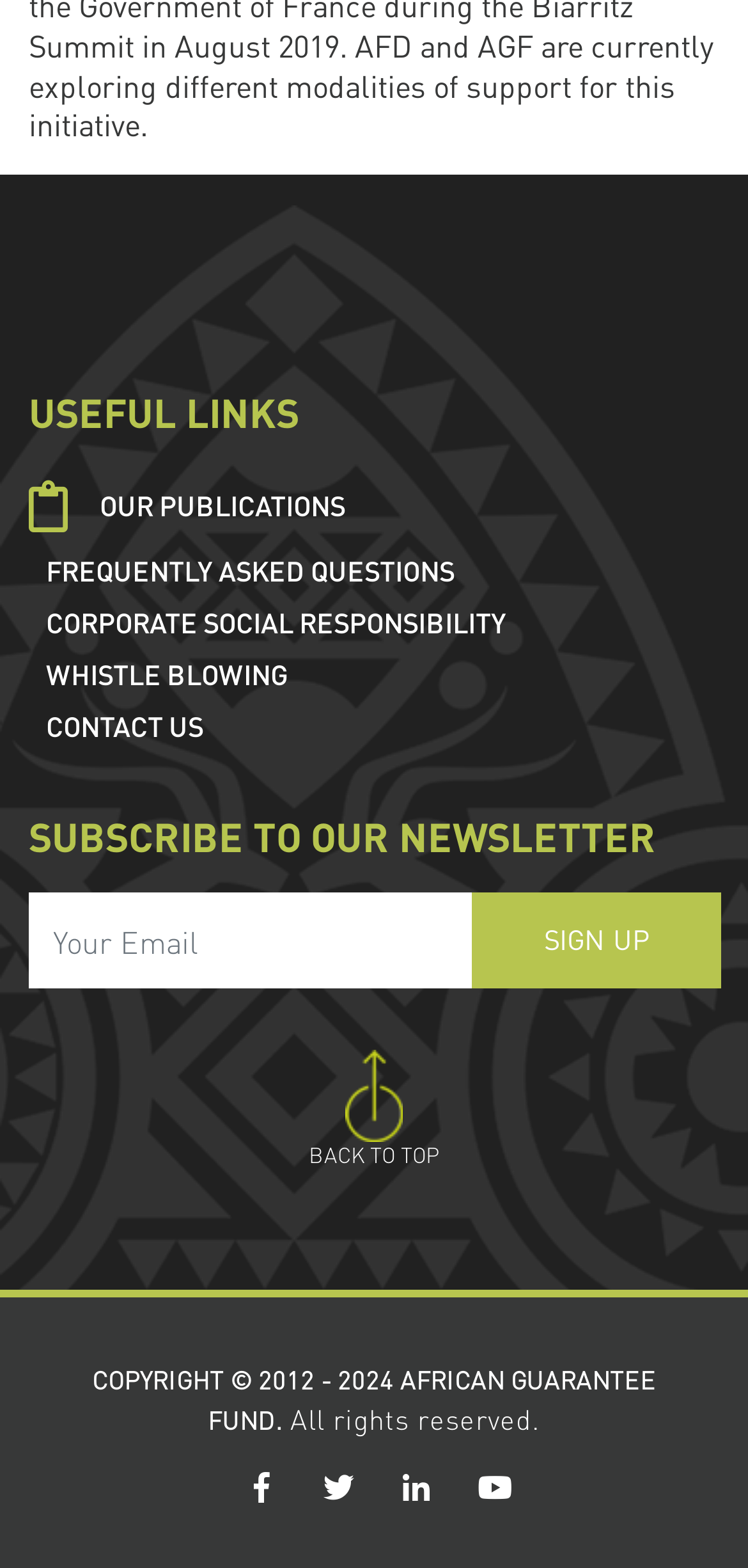What is the copyright year range? Observe the screenshot and provide a one-word or short phrase answer.

2012 - 2024